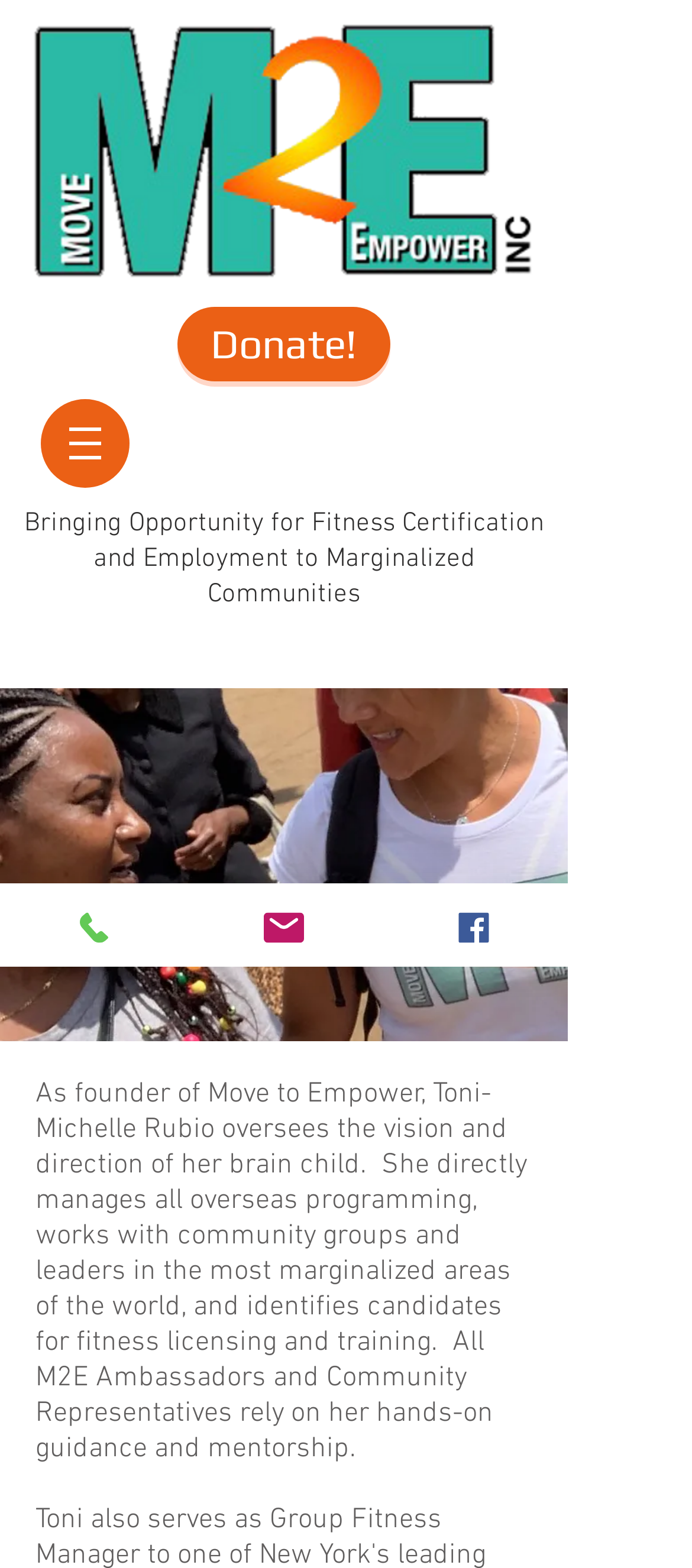What is Toni-Michelle Rubio's role?
Using the image, provide a concise answer in one word or a short phrase.

Founder of Move to Empower